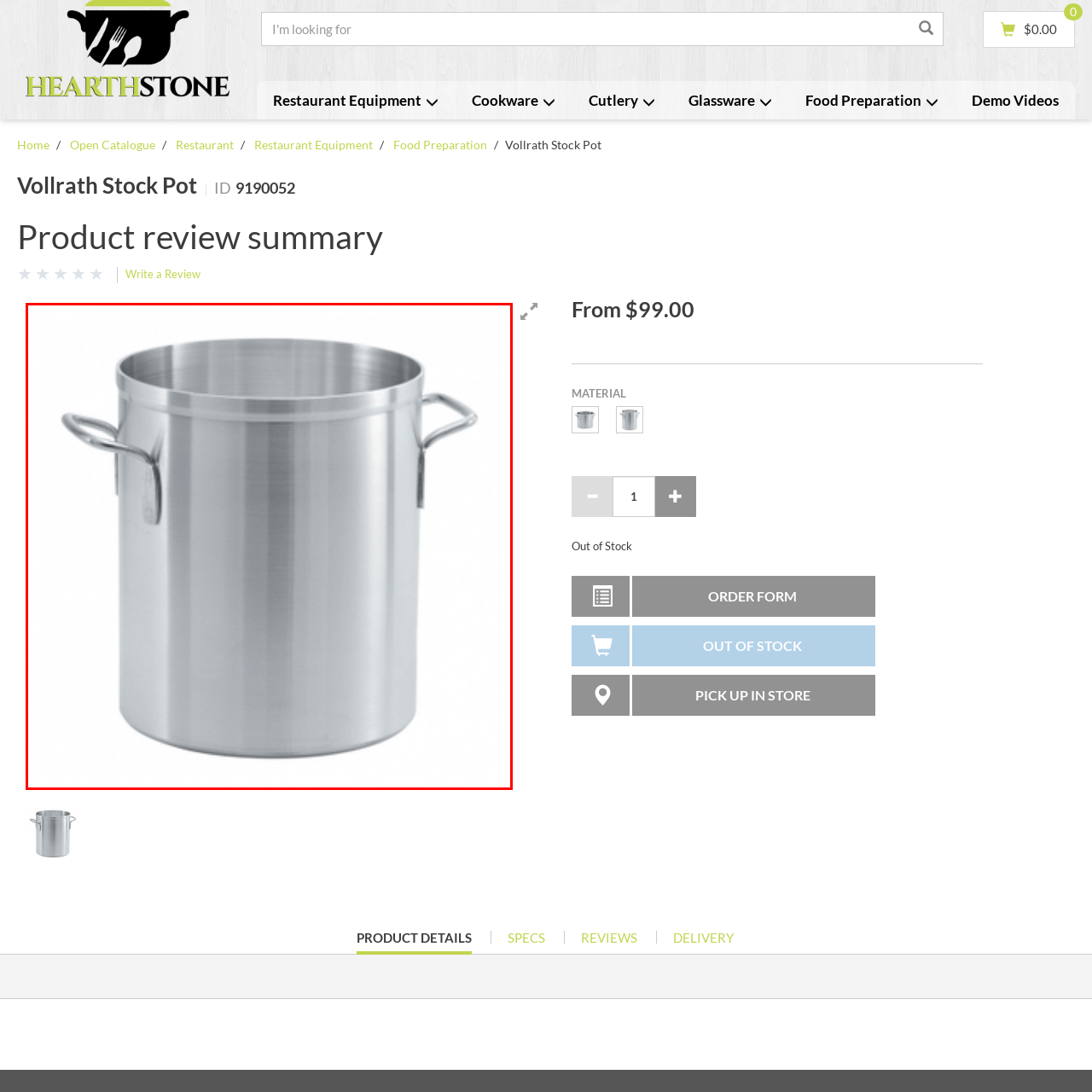Look at the image within the red outline, What is the name of the stock pot model? Answer with one word or phrase.

Vollrath Stock Pot